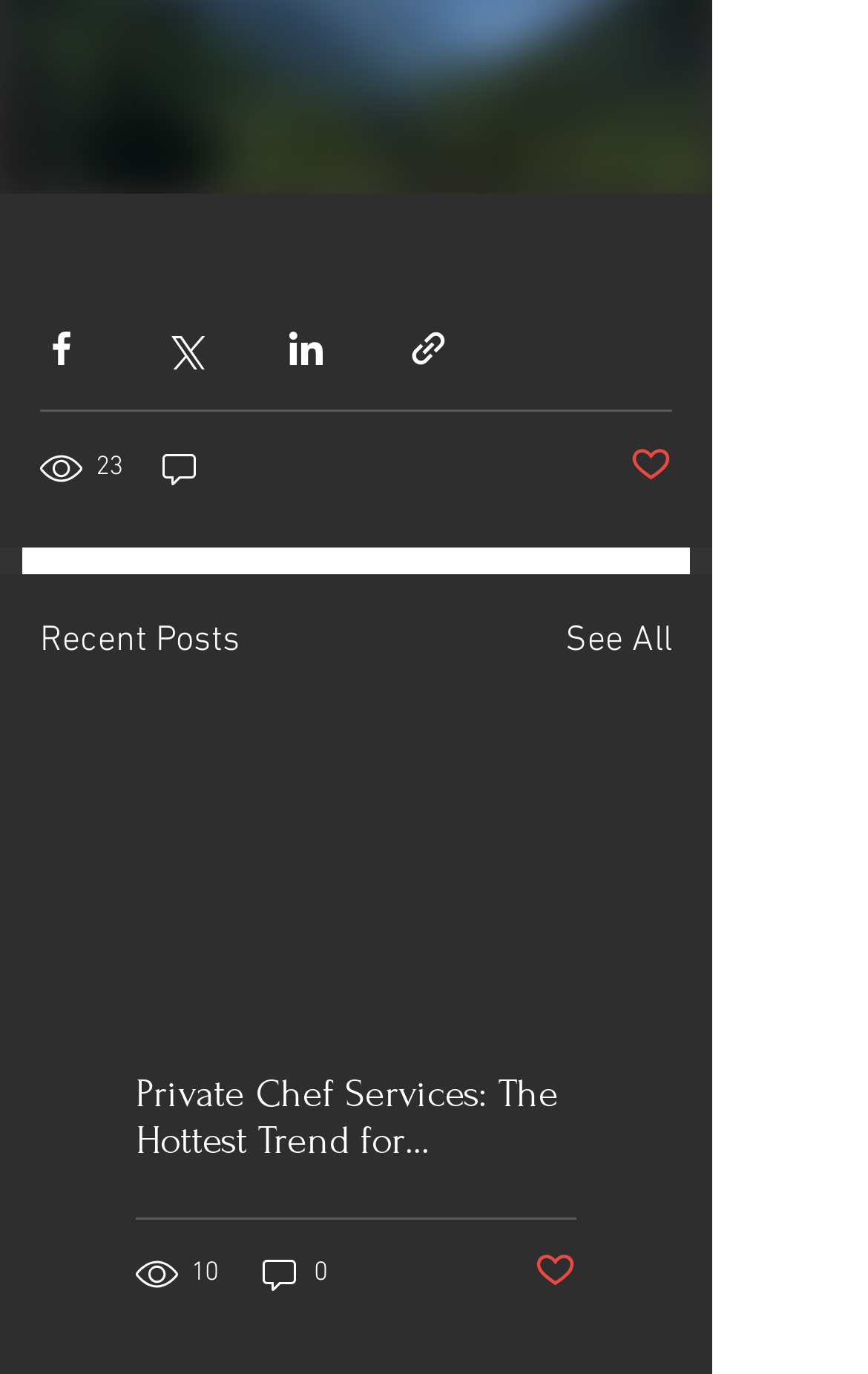How many social media sharing options are available?
Use the image to answer the question with a single word or phrase.

4